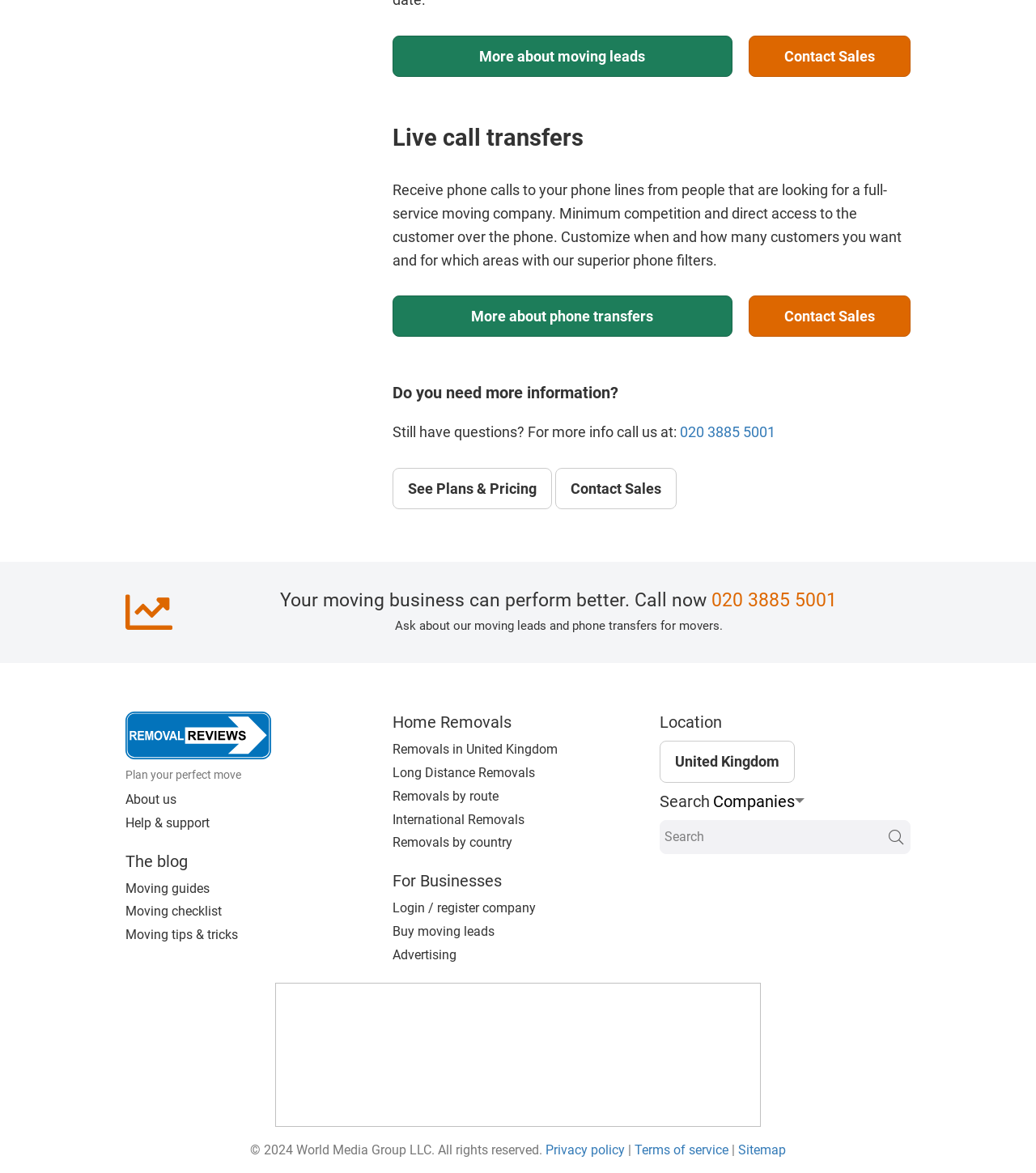What types of removals are offered? Examine the screenshot and reply using just one word or a brief phrase.

Home, long distance, international, and by route